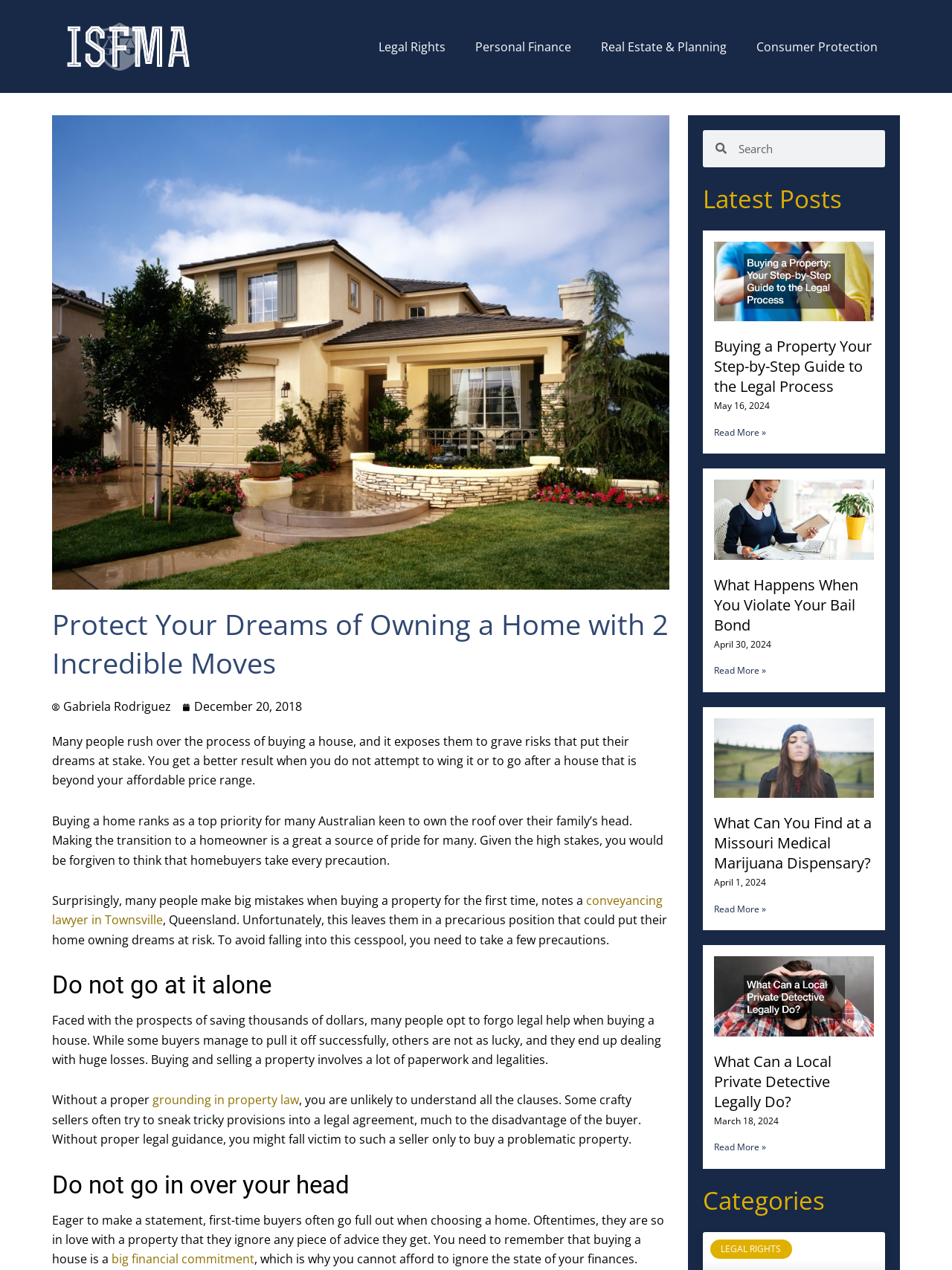Provide the bounding box coordinates for the area that should be clicked to complete the instruction: "Click on 'Real Estate & Planning'".

[0.616, 0.023, 0.779, 0.05]